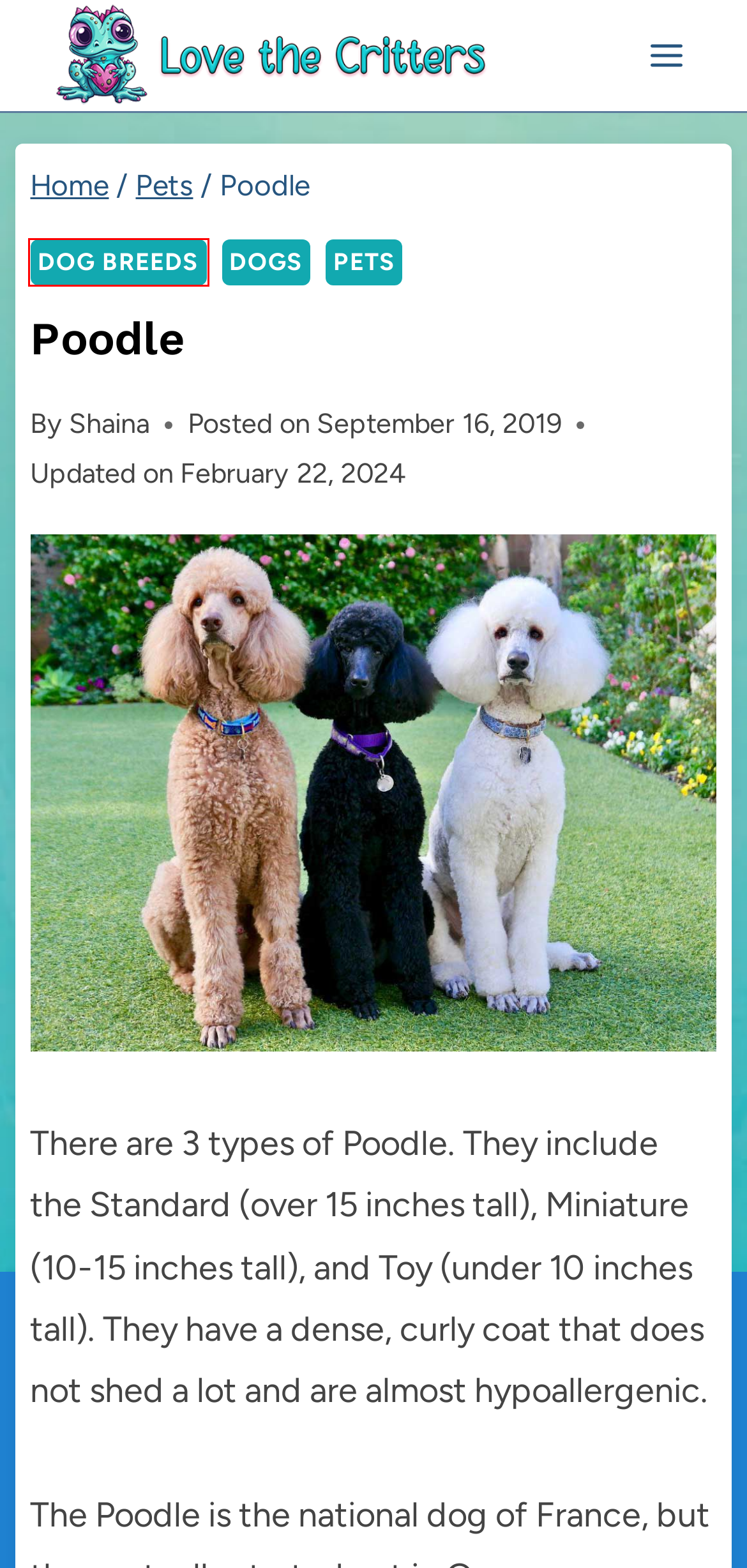A screenshot of a webpage is given with a red bounding box around a UI element. Choose the description that best matches the new webpage shown after clicking the element within the red bounding box. Here are the candidates:
A. Home - Love The Critters
B. Dogs Archives - Love The Critters
C. Hummingbird - Love The Critters
D. Dalmatians, a unique and wonderful dog breed - Love The Critters
E. Pets Archives - Love The Critters
F. What pets can be kept in a 10 to 20 gallon aquarium? - Love The Critters
G. Dog Breeds Archives - Love The Critters
H. Anaconda - Love The Critters

G